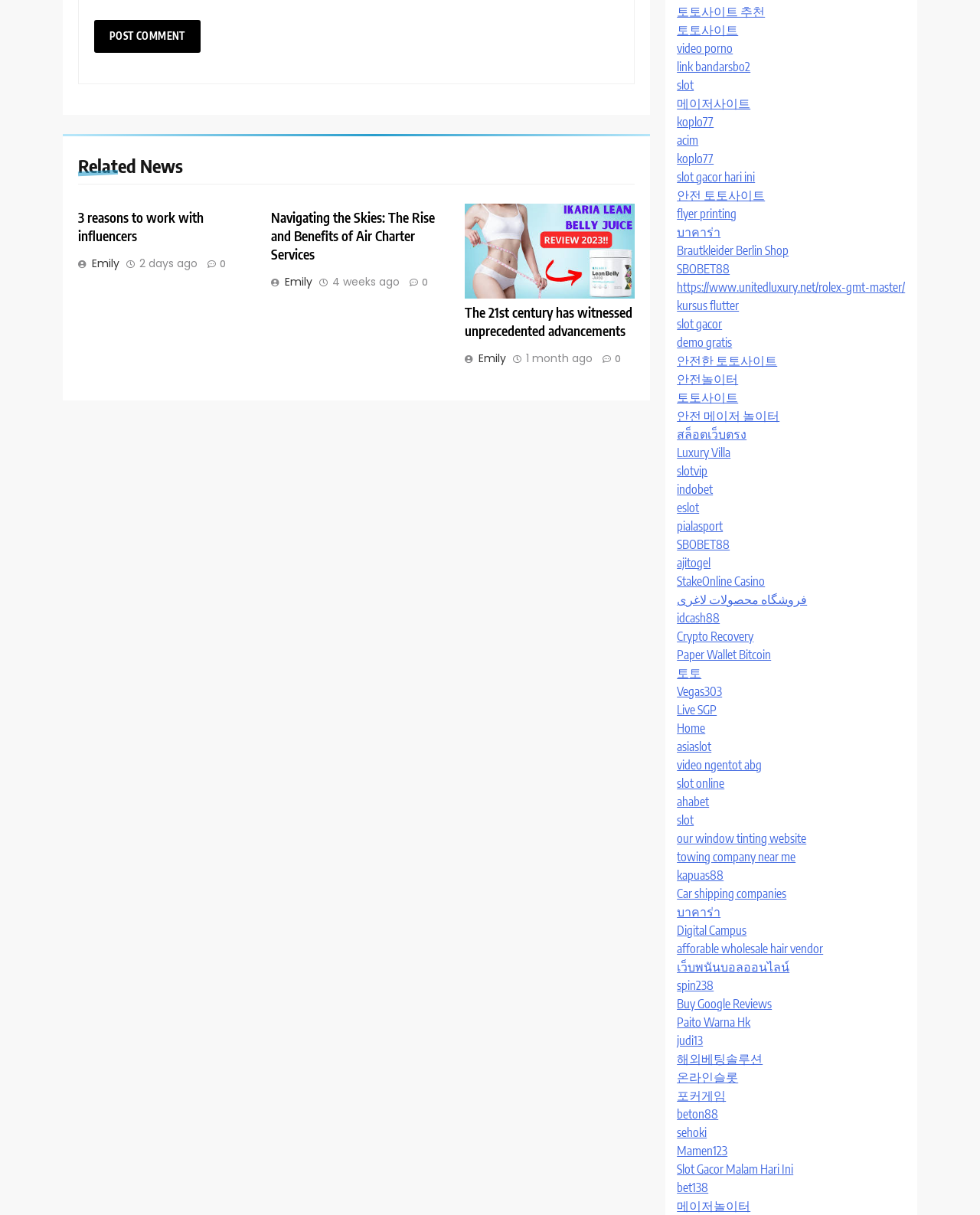Identify the bounding box coordinates of the element that should be clicked to fulfill this task: "Check The 21st century has witnessed unprecedented advancements". The coordinates should be provided as four float numbers between 0 and 1, i.e., [left, top, right, bottom].

[0.474, 0.25, 0.645, 0.279]